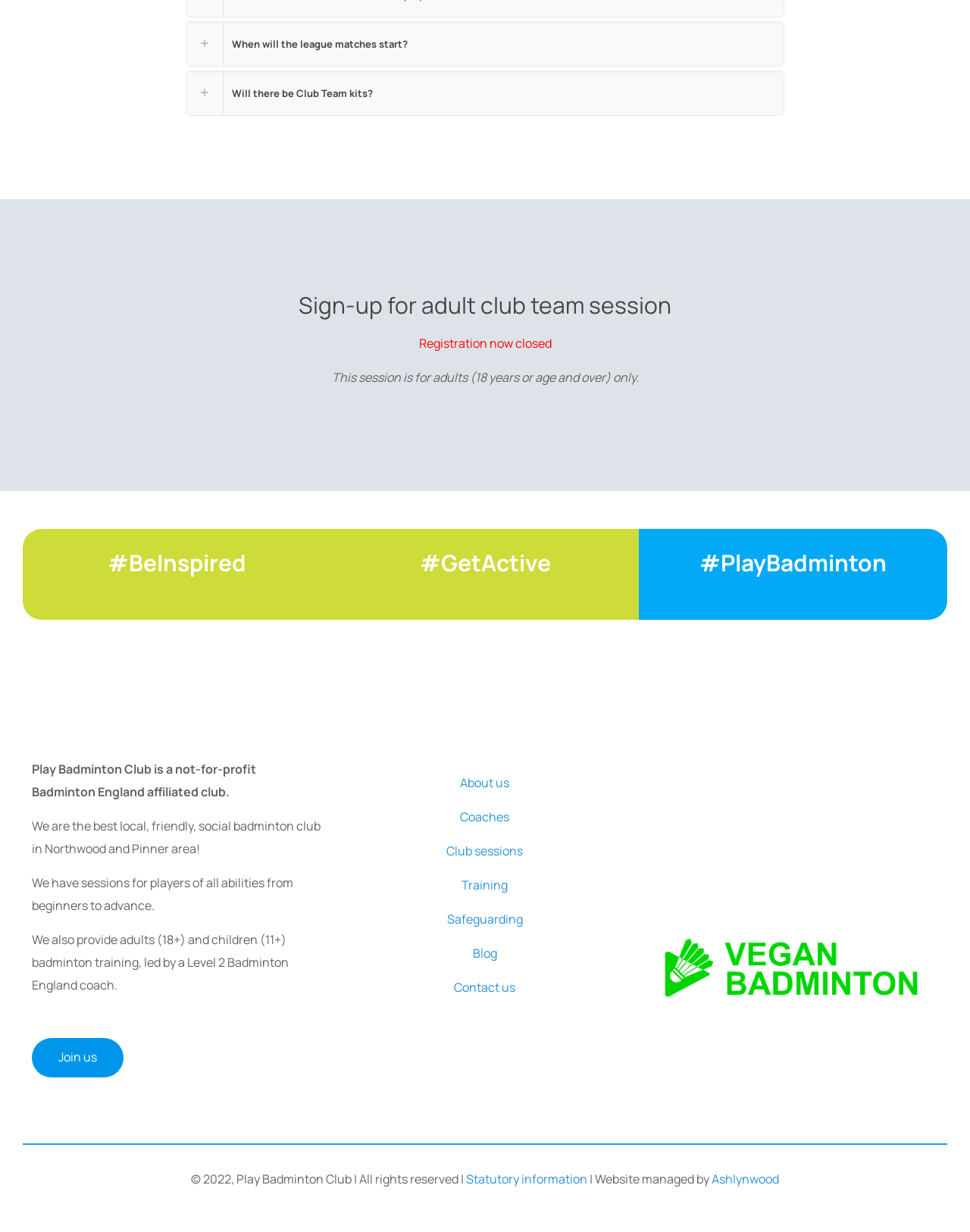Highlight the bounding box coordinates of the element that should be clicked to carry out the following instruction: "Click on 'When will the league matches start?'". The coordinates must be given as four float numbers ranging from 0 to 1, i.e., [left, top, right, bottom].

[0.192, 0.017, 0.808, 0.054]